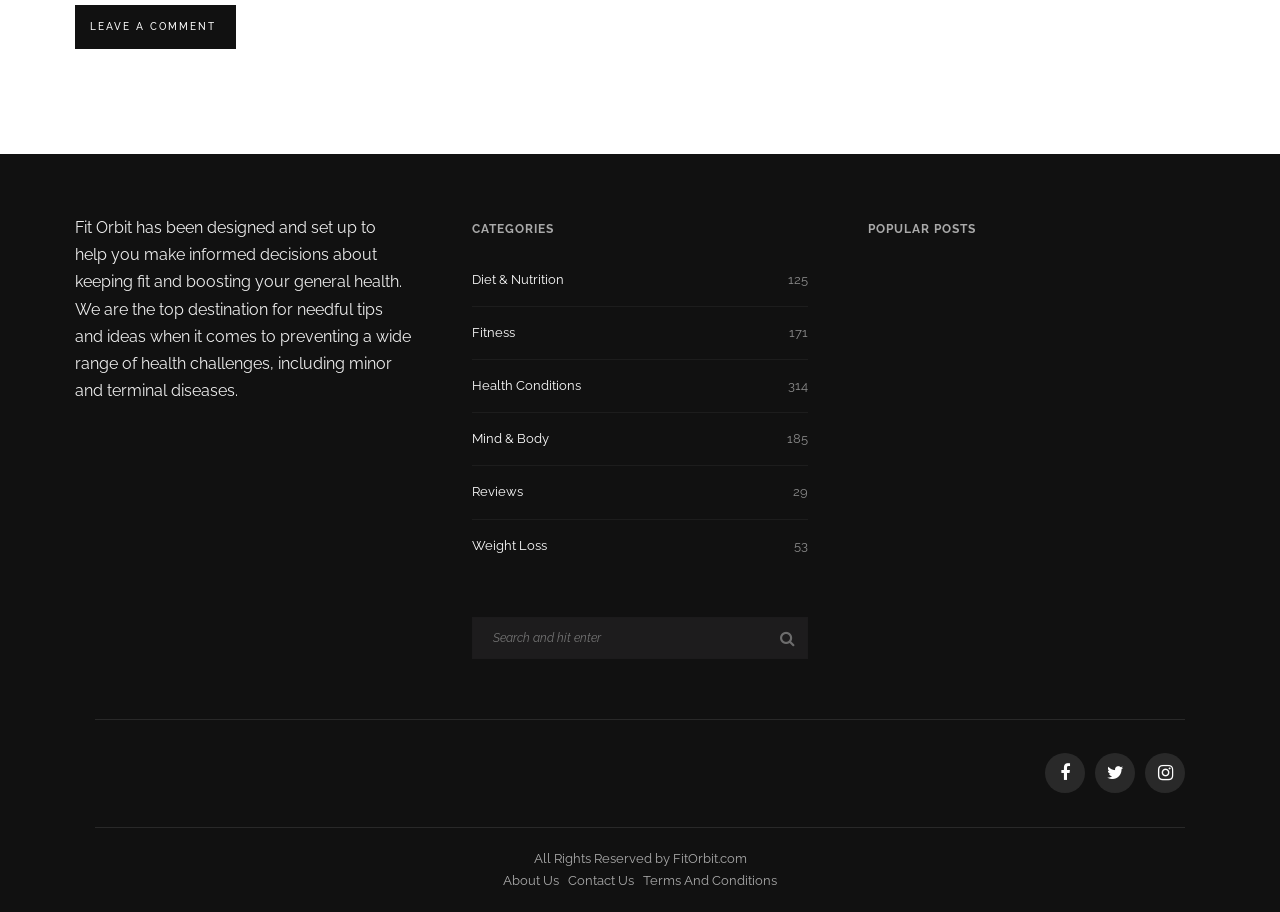Determine the bounding box coordinates of the element's region needed to click to follow the instruction: "Search for a topic". Provide these coordinates as four float numbers between 0 and 1, formatted as [left, top, right, bottom].

[0.368, 0.676, 0.631, 0.722]